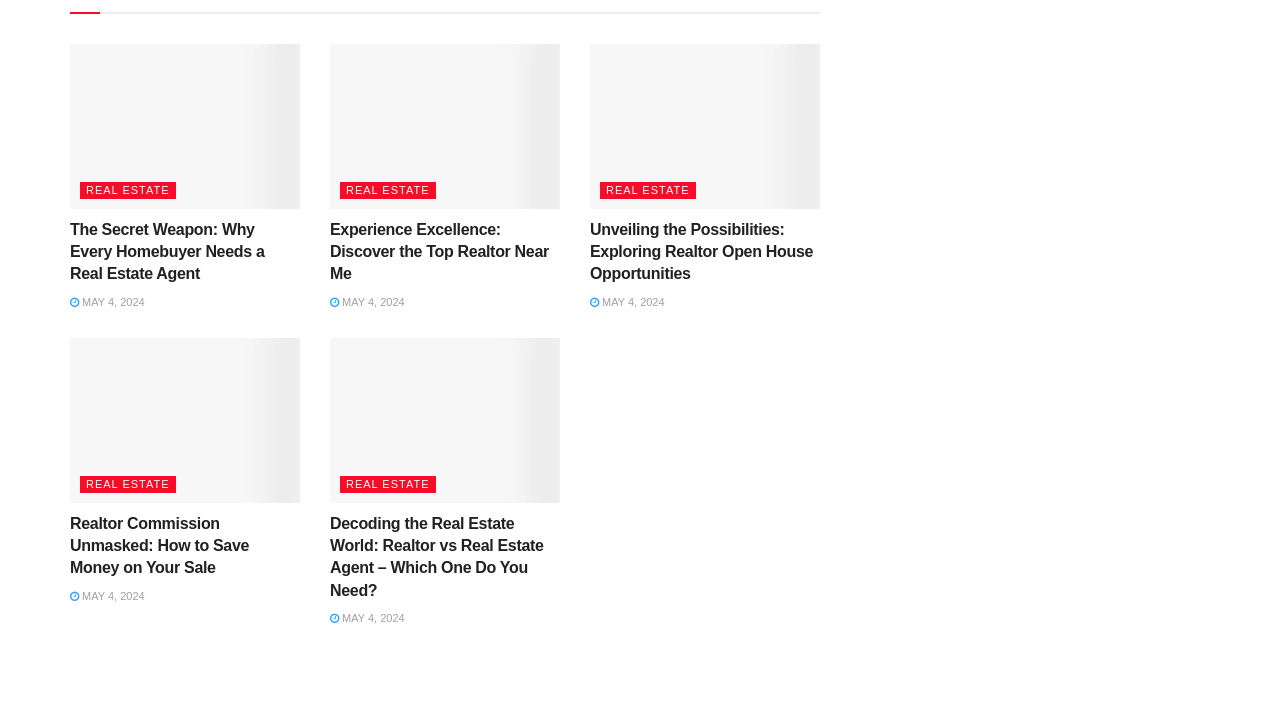Identify the bounding box for the element characterized by the following description: "Real Estate".

[0.062, 0.672, 0.137, 0.696]